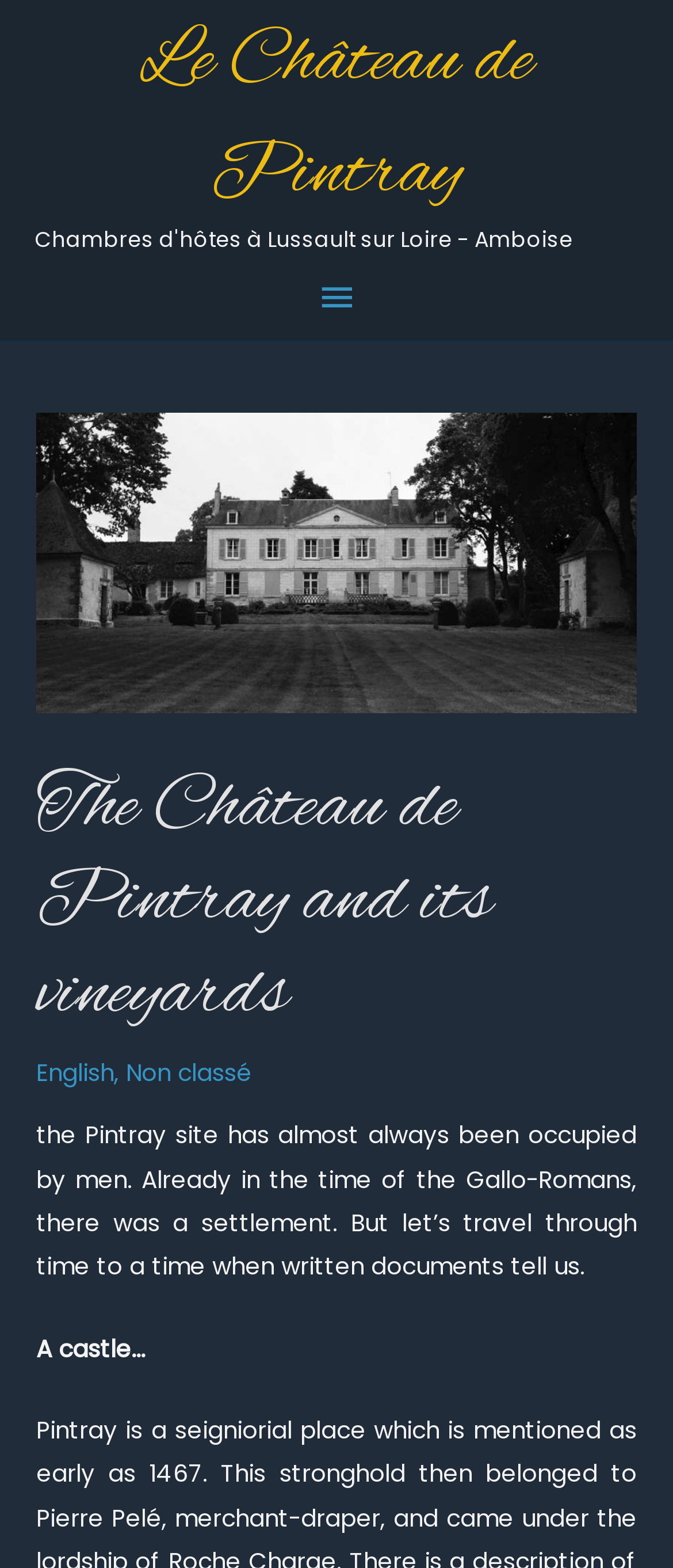Write a detailed summary of the webpage.

The webpage is about the Château de Pintray and its vineyards. At the top, there is a link to "Le Château de Pintray" and a main menu button. Below the main menu button, there is a header section that spans almost the entire width of the page. Within this header section, there is an image related to the history of the Château de Pintray, followed by a heading that reads "The Château de Pintray and its vineyards". To the right of the heading, there are two links, one for "English" and another for "Non classé", separated by a comma.

Below the header section, there is a paragraph of text that describes the history of the Pintray site, stating that it has been occupied by men since the time of the Gallo-Romans. This text is followed by another sentence that starts with "A castle…", which appears to be a continuation of the historical description.